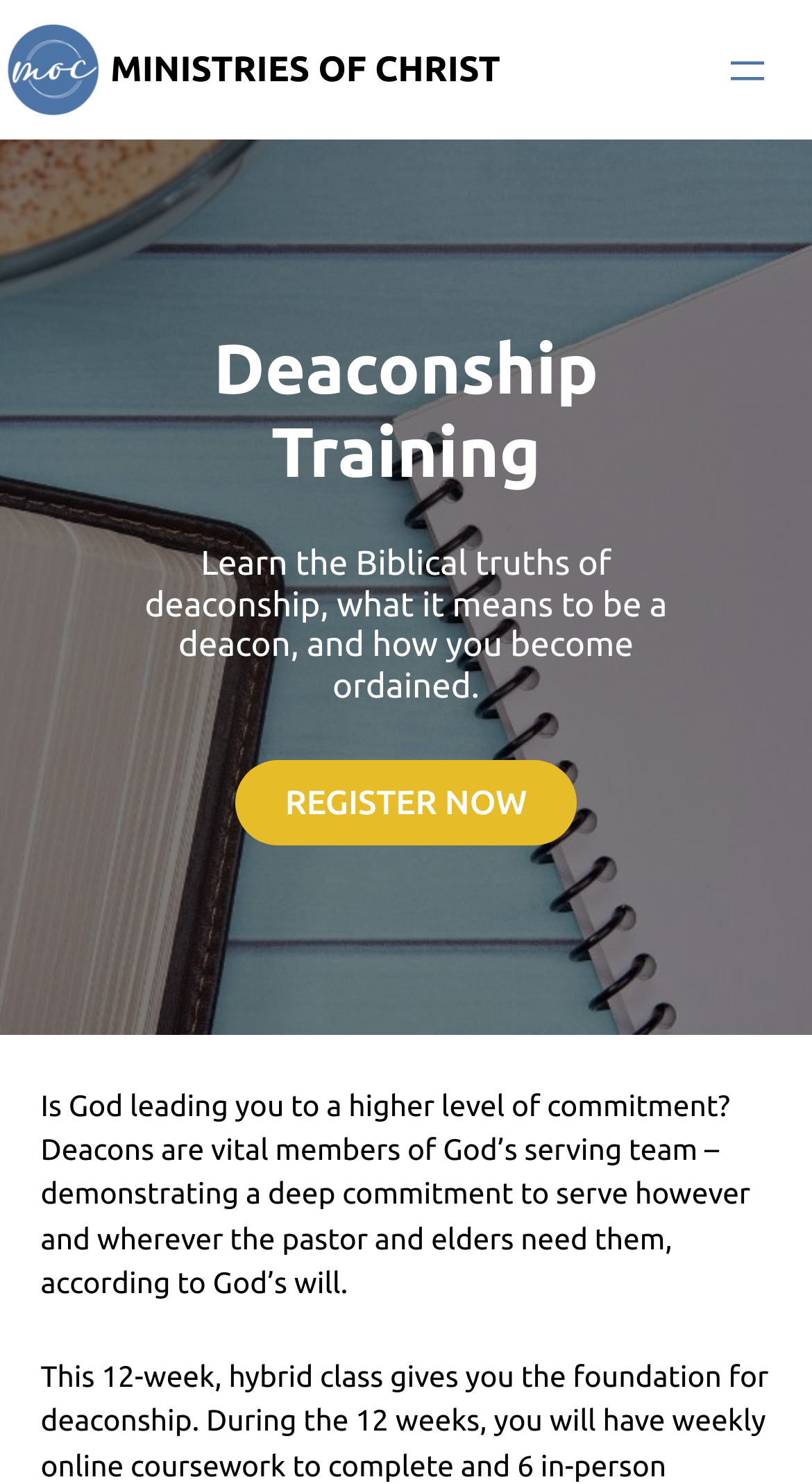Detail the features and information presented on the webpage.

The webpage is about Deaconship Training provided by Ministries of Christ. At the top left corner, there is a logo, a blue circle with stylized letters "m", "o", and "c" in the middle, which is also a link. Next to the logo, the title "MINISTRIES OF CHRIST" is displayed prominently. On the top right corner, there is a navigation menu labeled "Primary" with an "Open menu" button.

Below the title, the main heading "Deaconship Training" is centered on the page. Underneath, there is a brief introduction to the training, explaining that it covers the biblical truths of deaconship, what it means to be a deacon, and how to become ordained. 

Further down, there is a call-to-action button "REGISTER NOW" positioned slightly to the right of center. Below this button, there is a paragraph of text that describes the role of deacons in serving the church, highlighting their commitment to serve according to God's will.